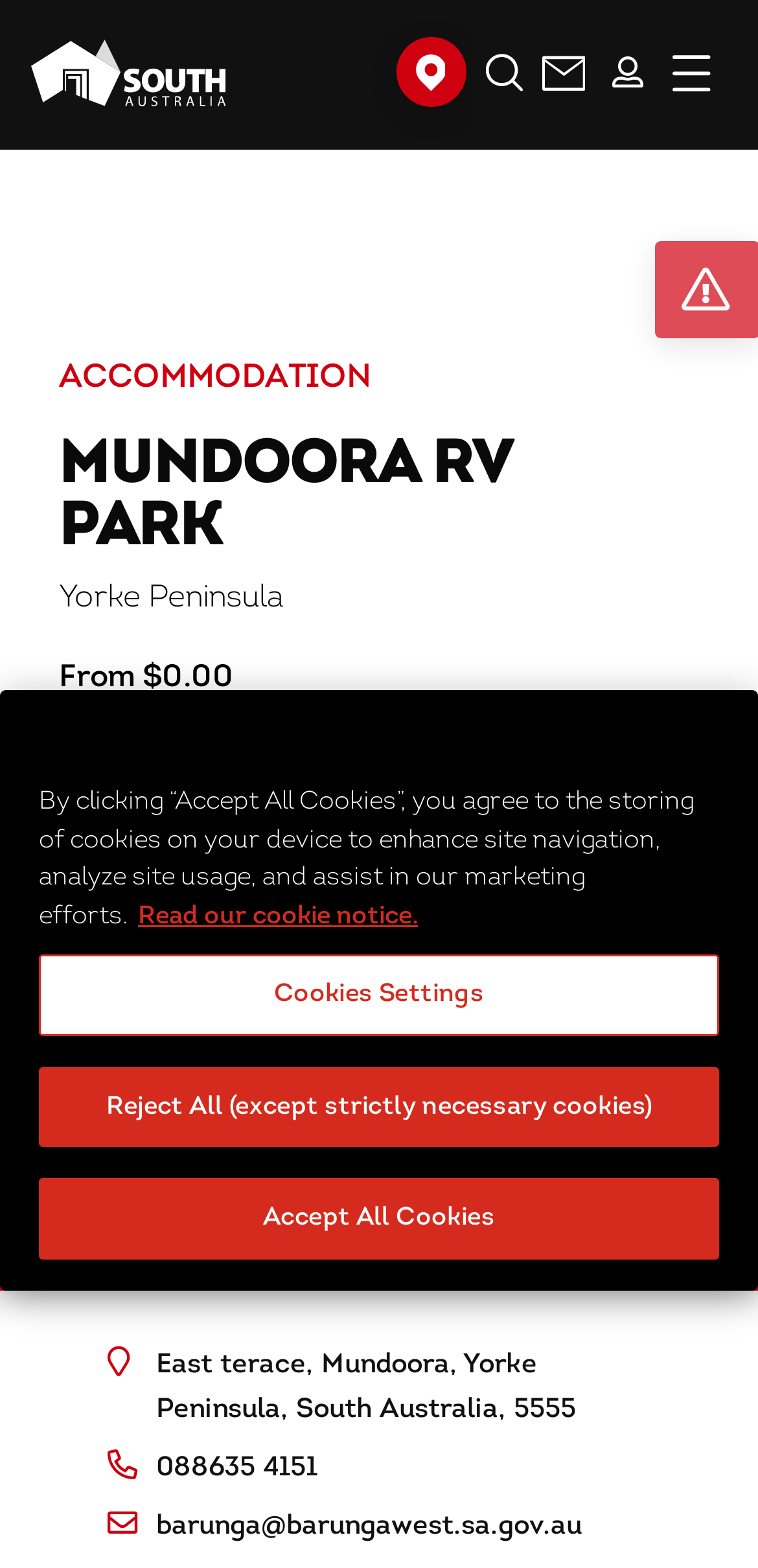Refer to the element description parent_node: Search aria-label="Search site" name="Search" and identify the corresponding bounding box in the screenshot. Format the coordinates as (top-left x, top-left y, bottom-right x, bottom-right y) with values in the range of 0 to 1.

[0.622, 0.019, 0.708, 0.074]